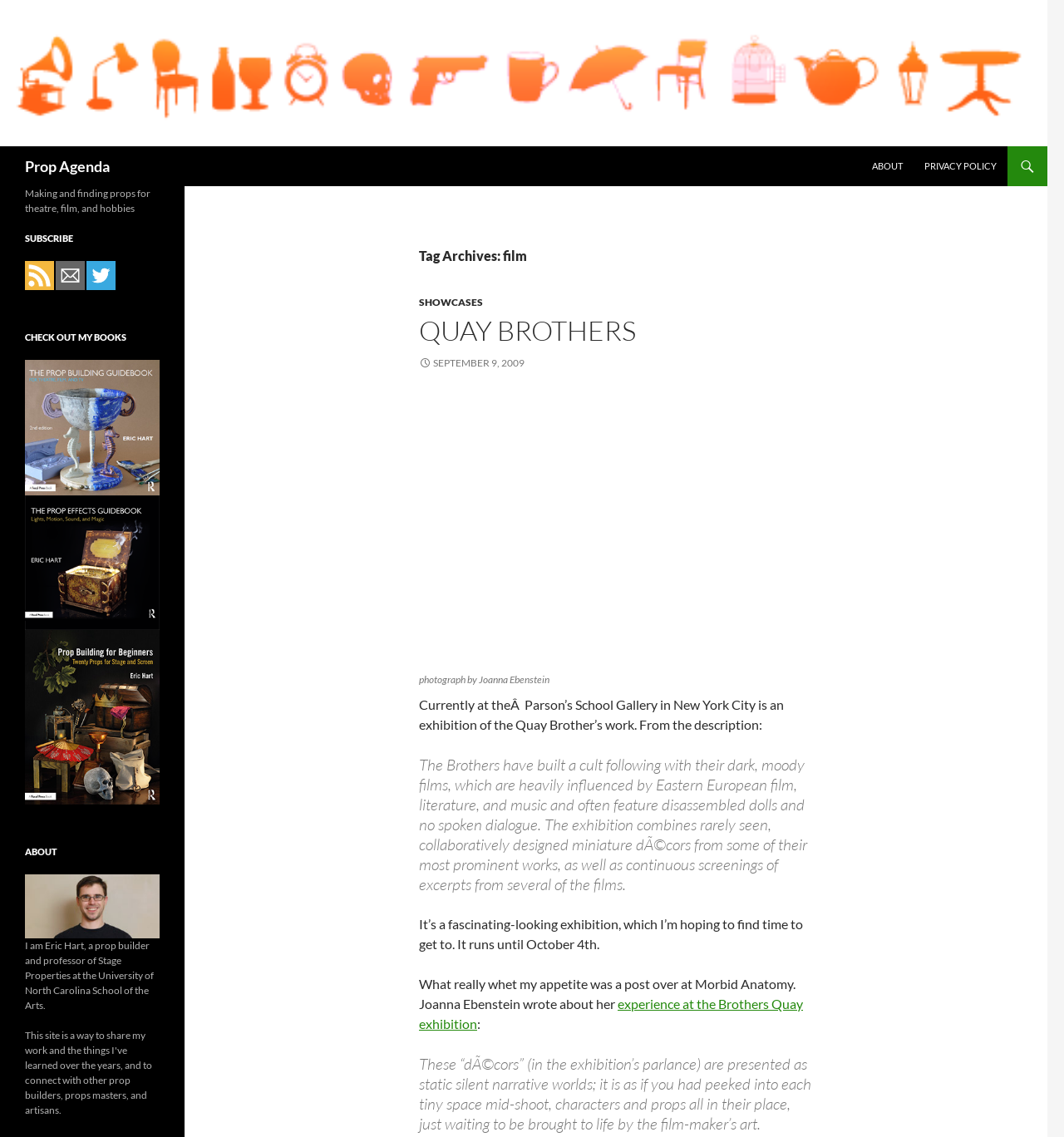Please determine the bounding box coordinates of the element's region to click for the following instruction: "Read about Quay Brothers".

[0.394, 0.278, 0.764, 0.304]